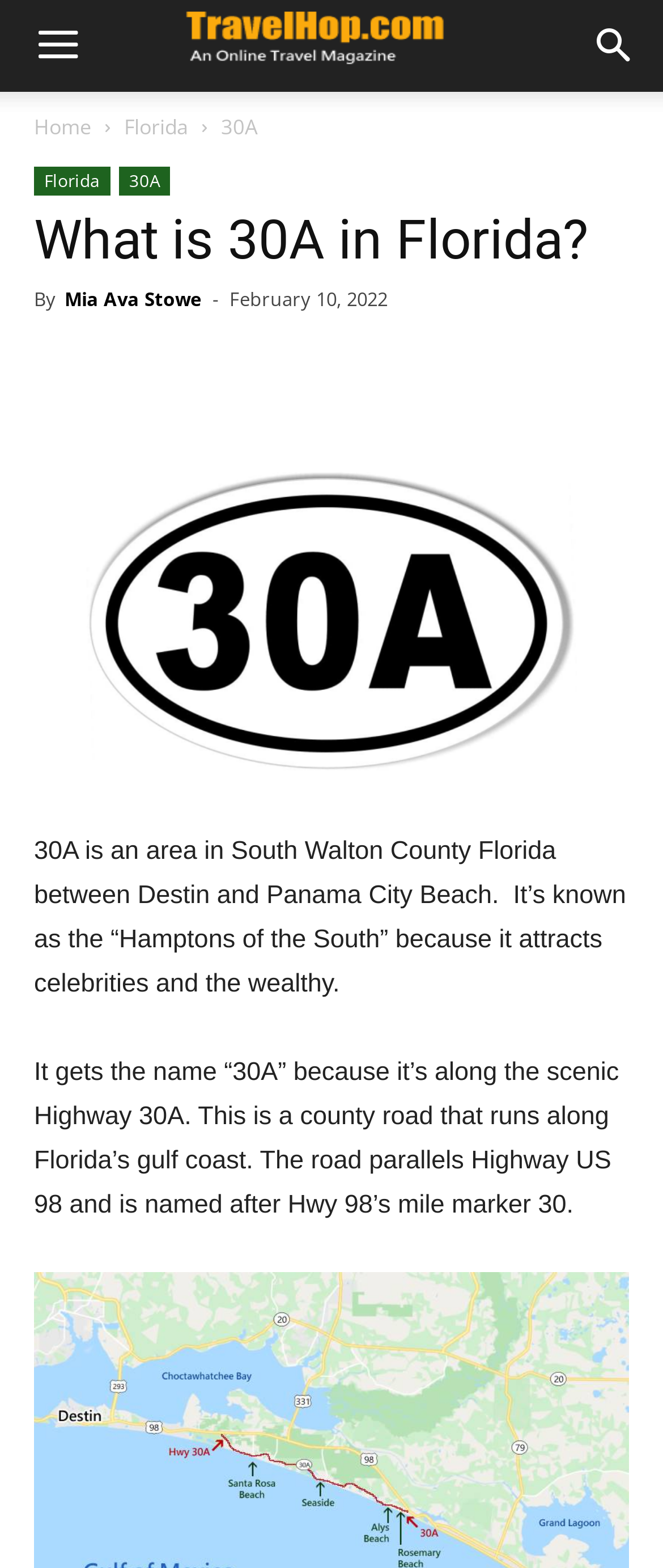What is the name of the highway that 30A is along?
Look at the image and respond with a one-word or short phrase answer.

Highway 30A